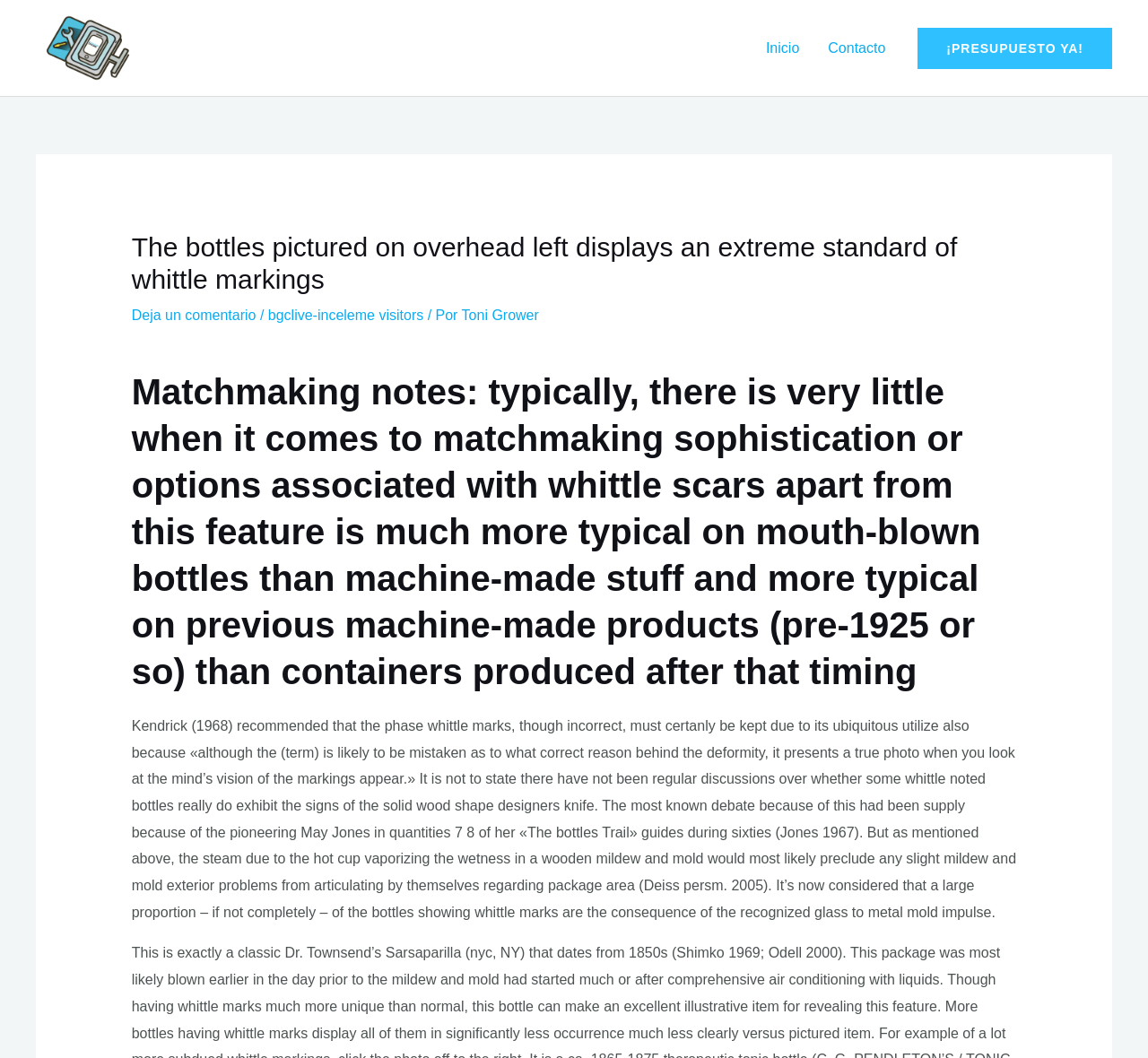What is the topic of the article?
Answer with a single word or short phrase according to what you see in the image.

Whittle markings on bottles